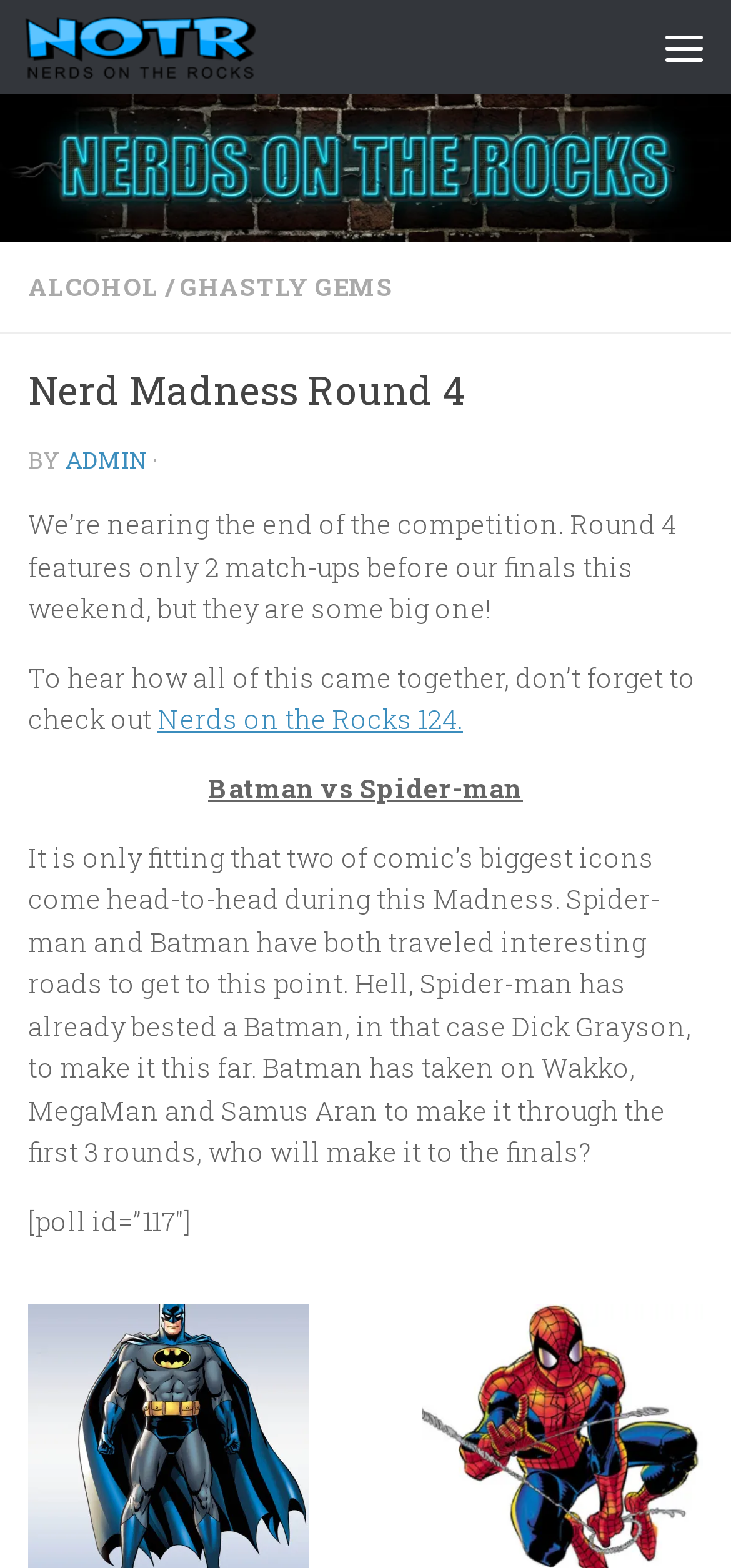Identify the bounding box coordinates for the UI element described by the following text: "HVAC Services". Provide the coordinates as four float numbers between 0 and 1, in the format [left, top, right, bottom].

None